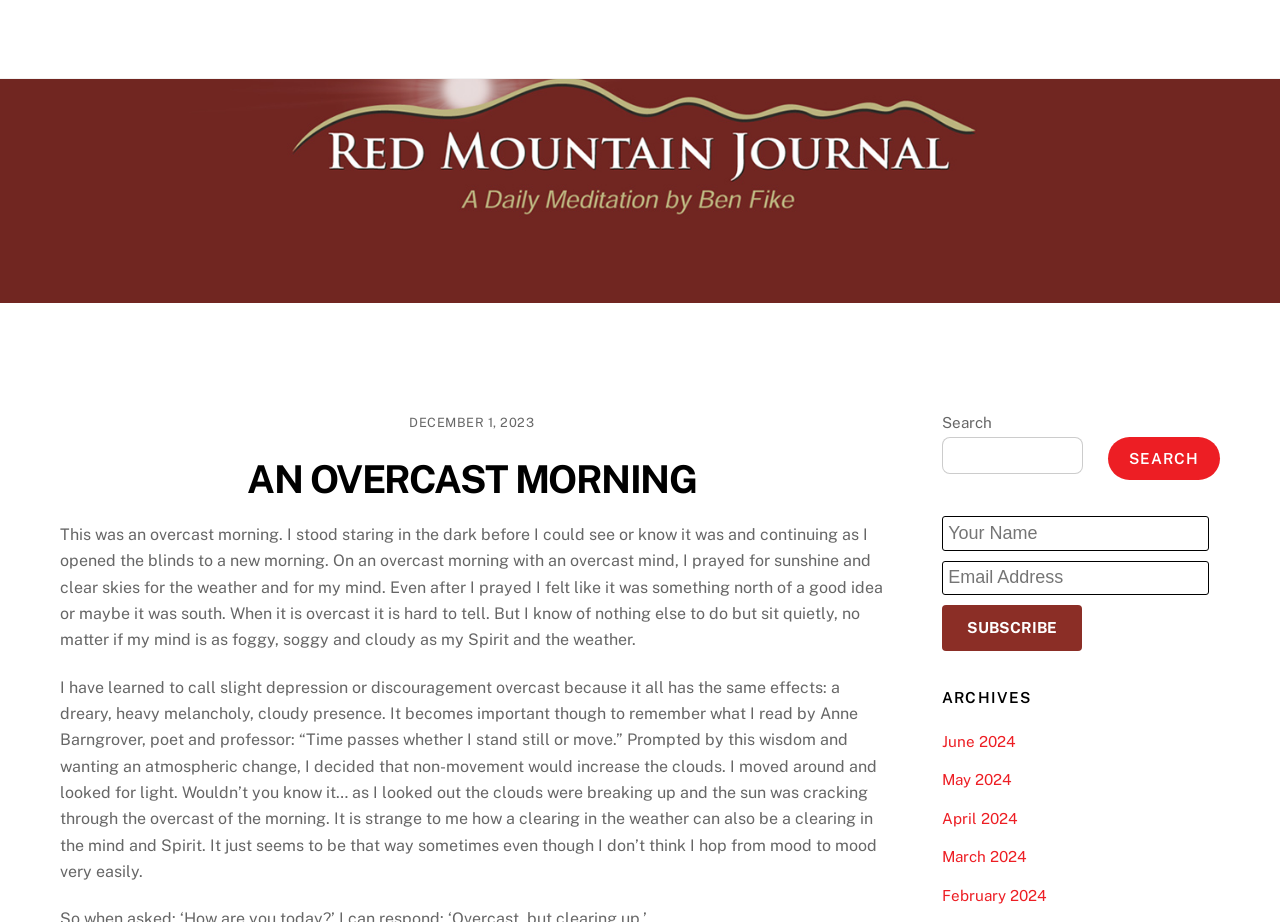What is the author's mood described as in the article?
Look at the image and construct a detailed response to the question.

I inferred the author's mood by reading the static text elements that describe the author's feelings, such as 'overcast mind', 'dreary, heavy melancholy', and 'cloudy presence'.